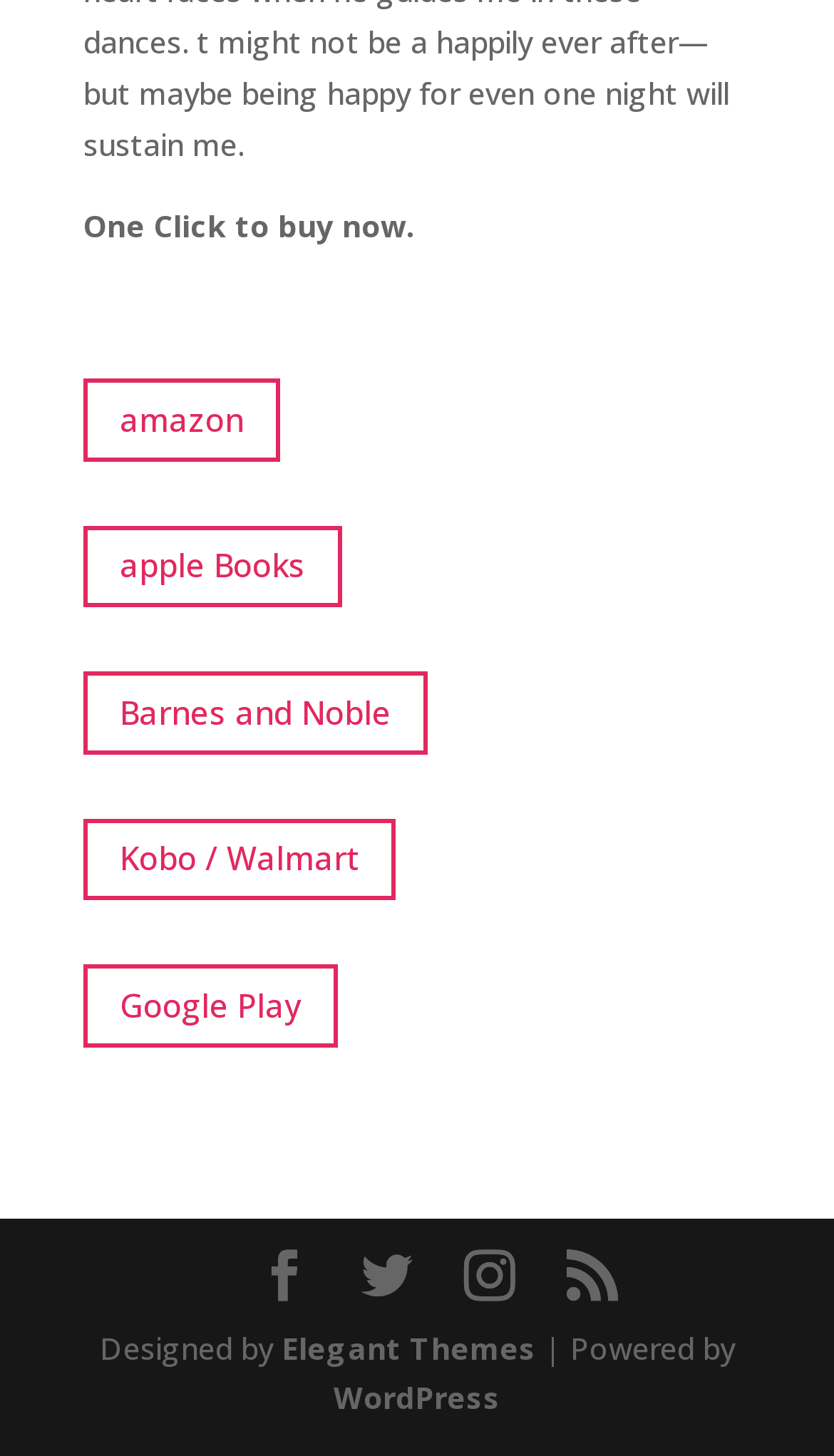Please identify the bounding box coordinates of the element's region that needs to be clicked to fulfill the following instruction: "Buy now". The bounding box coordinates should consist of four float numbers between 0 and 1, i.e., [left, top, right, bottom].

[0.1, 0.14, 0.497, 0.168]